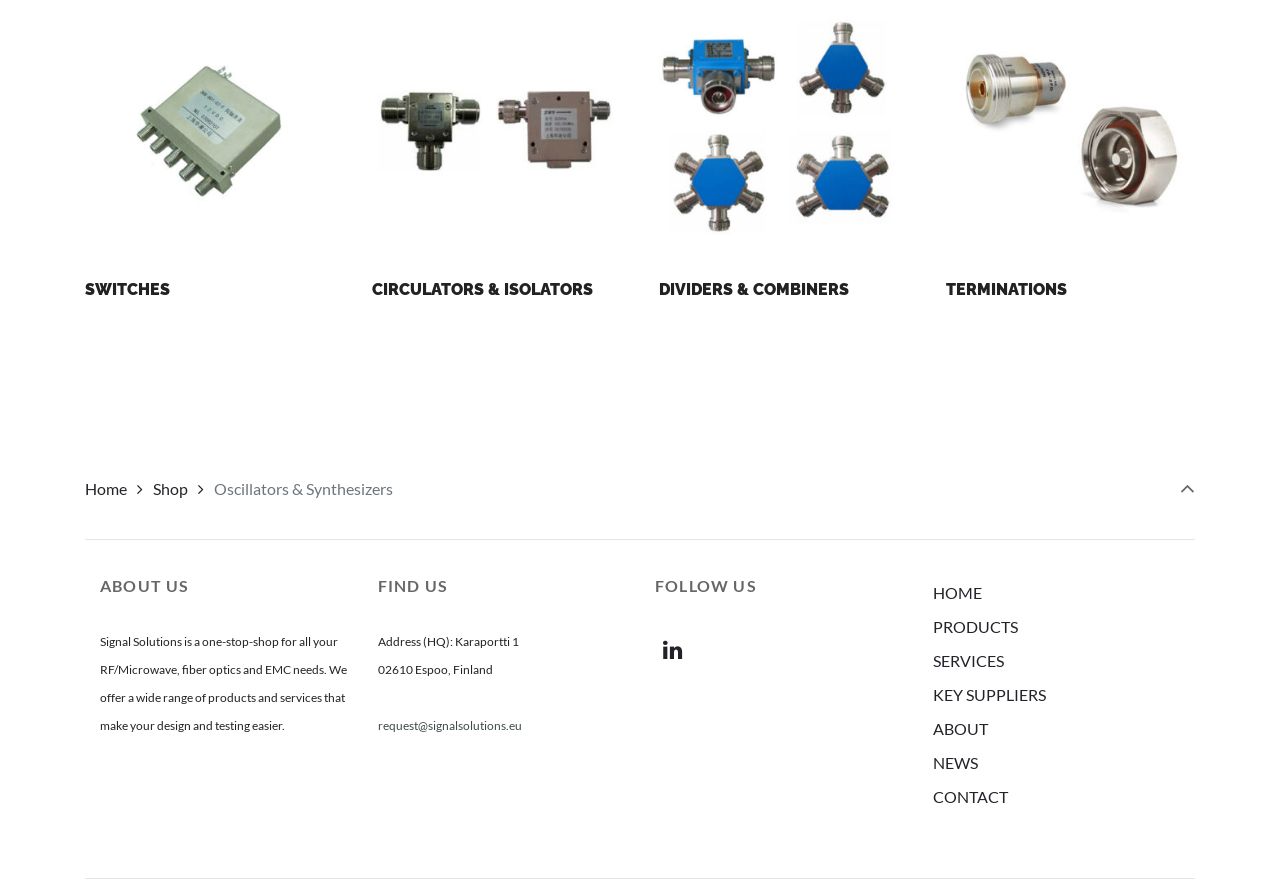What social media platform is represented by the  icon?
Utilize the image to construct a detailed and well-explained answer.

The  icon is commonly used to represent Facebook, and it is likely that Signal Solutions has a Facebook page that users can follow.